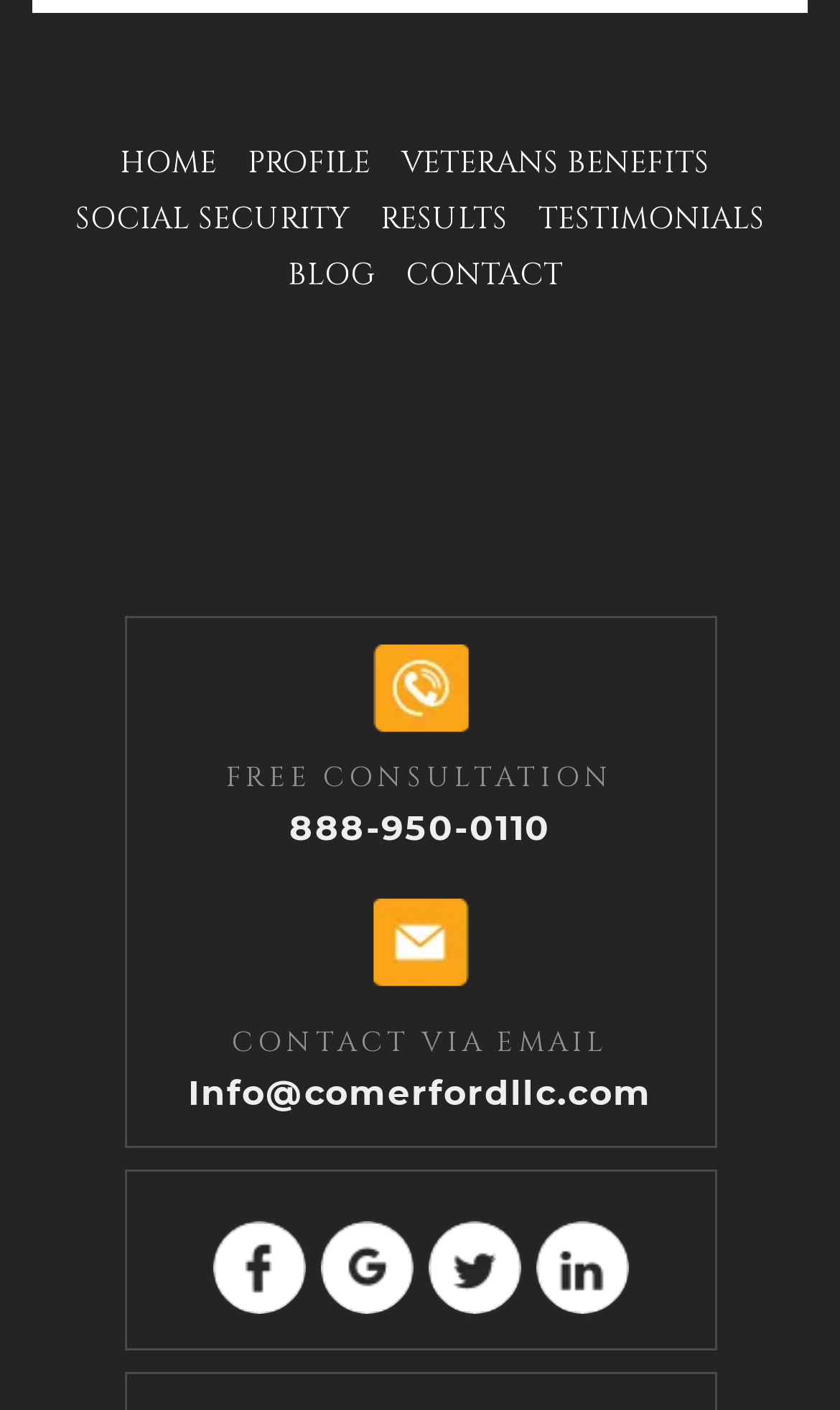Using the provided element description "Info@comerfordllc.com", determine the bounding box coordinates of the UI element.

[0.224, 0.76, 0.776, 0.789]